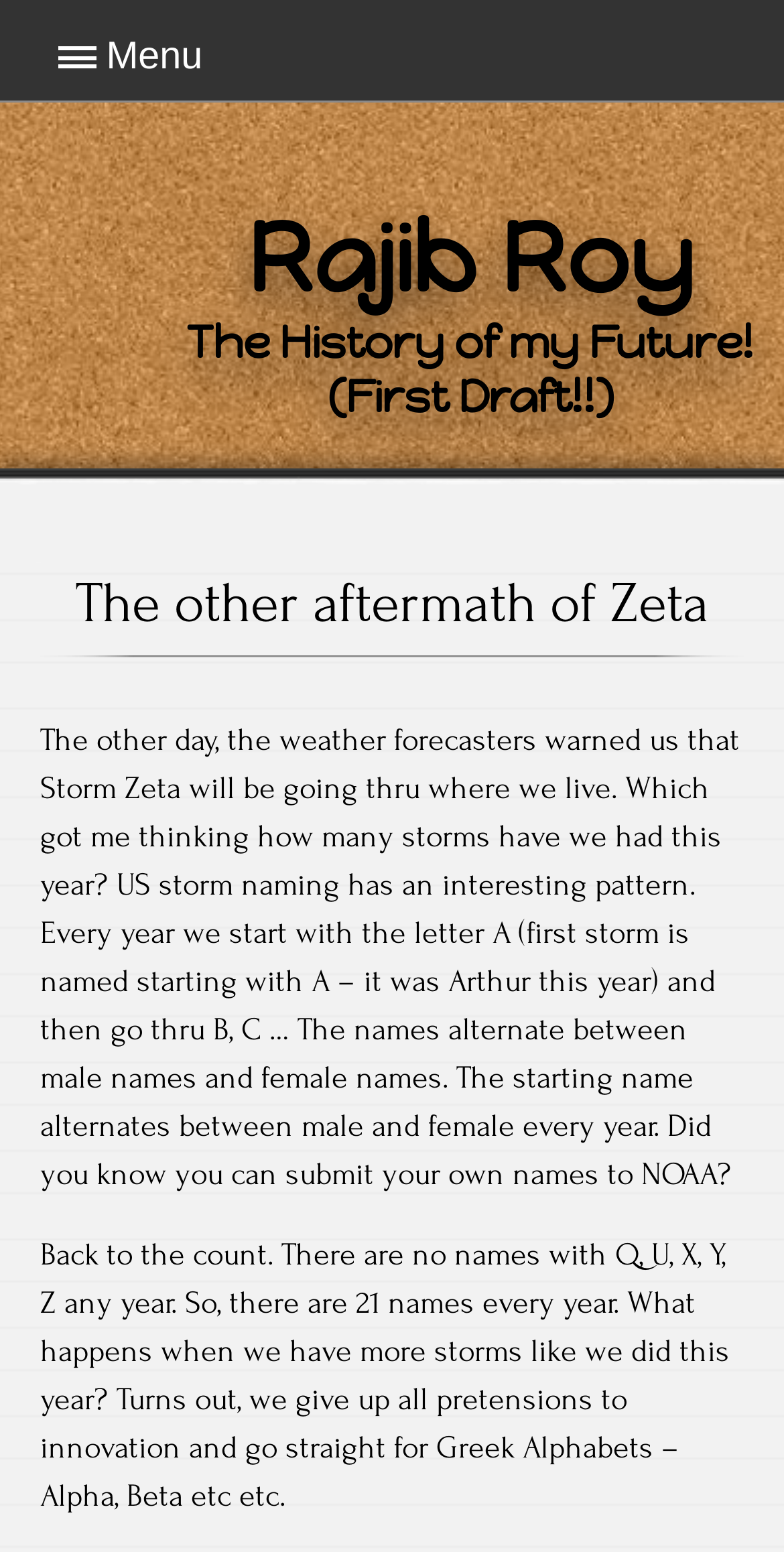What happens when there are more storms than names?
Provide a detailed and well-explained answer to the question.

The webpage explains that when there are more storms than names, the naming convention gives up all pretensions to innovation and goes straight for Greek Alphabets, such as Alpha, Beta, and so on.